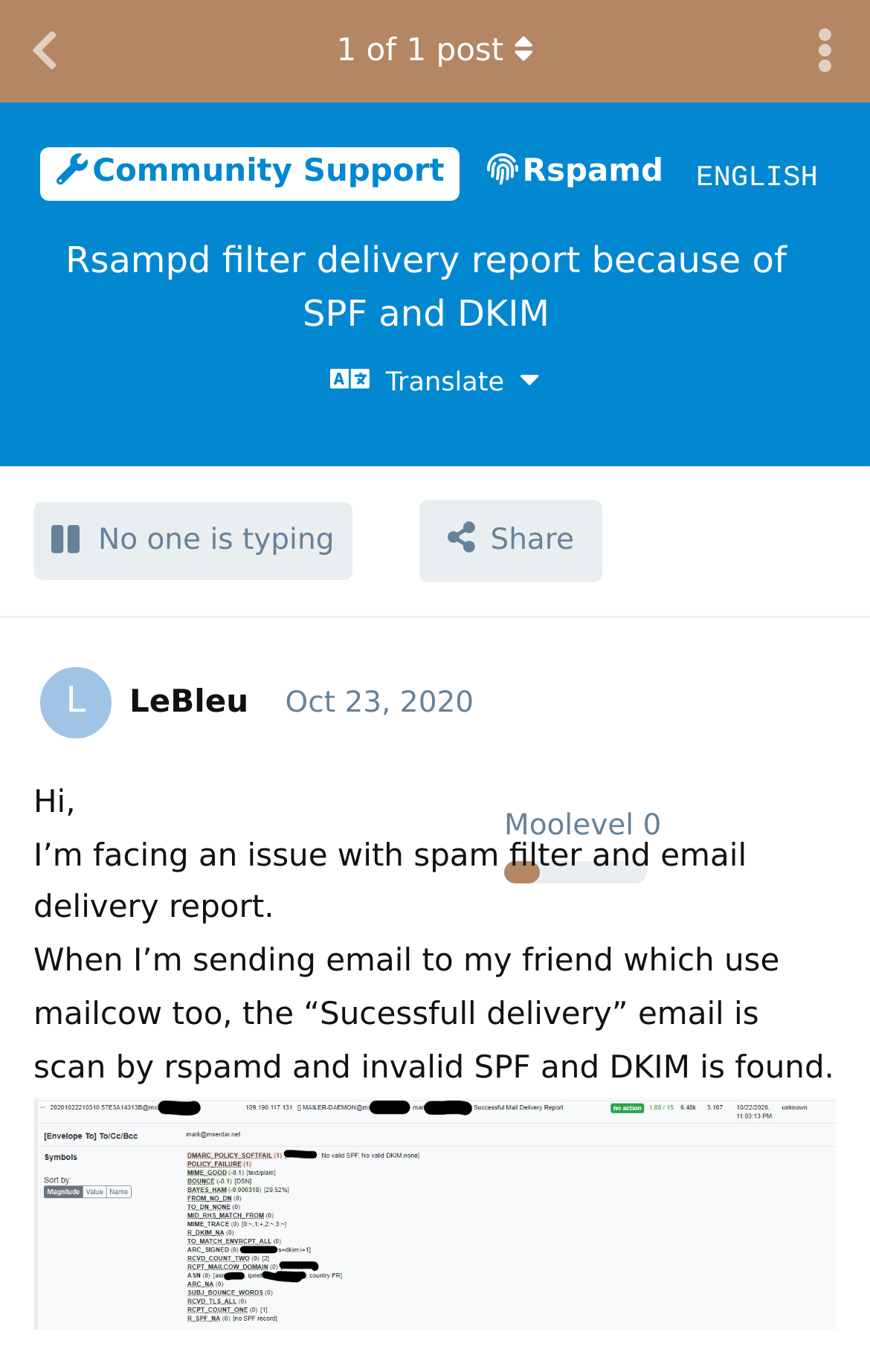Locate the bounding box coordinates of the element that should be clicked to fulfill the instruction: "View the user profile of L LeBleu".

[0.038, 0.499, 0.286, 0.525]